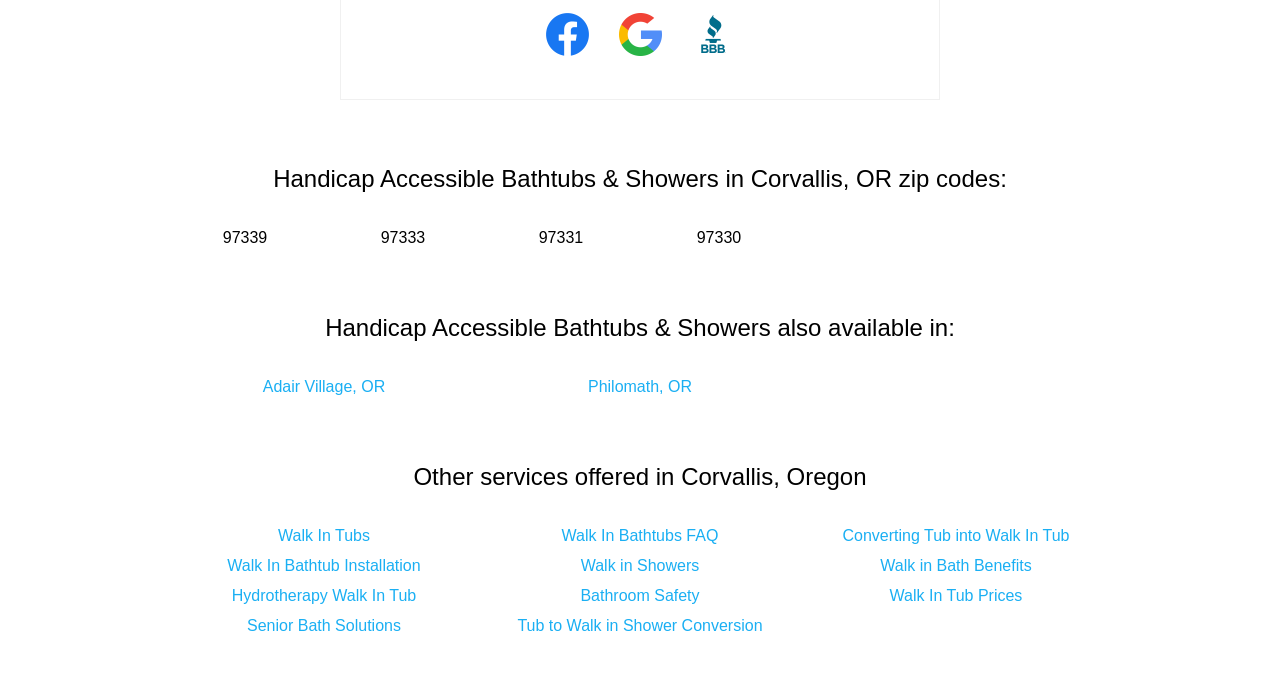What are the zip codes mentioned on this webpage?
Could you please answer the question thoroughly and with as much detail as possible?

The zip codes can be found by looking at the StaticText elements on the page, specifically the elements with IDs 162, 163, 164, and 165. These elements contain the text '97339', '97333', '97331', and '97330' respectively, which are the zip codes mentioned on the webpage.